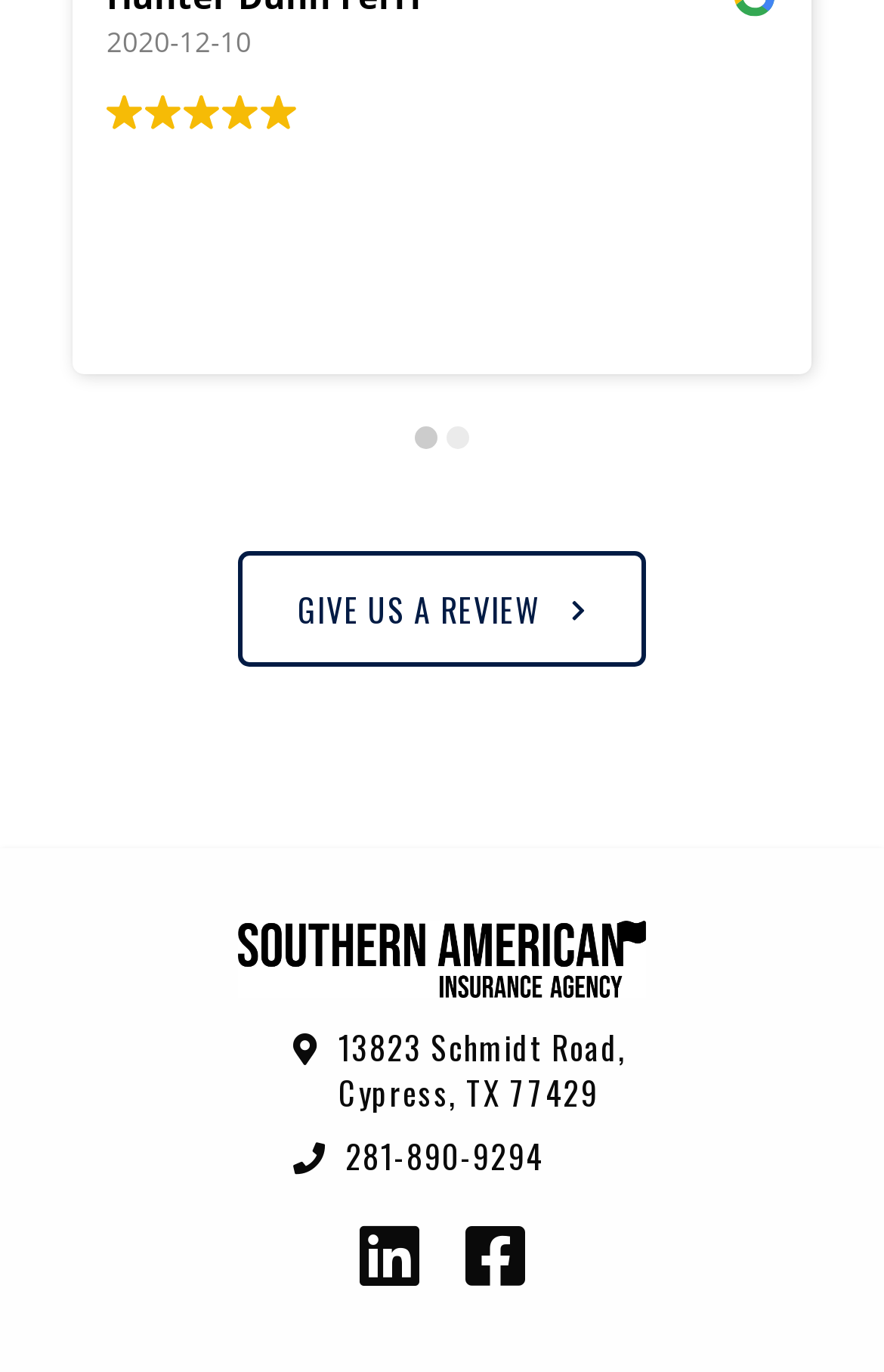Based on the element description "281-890-9294", predict the bounding box coordinates of the UI element.

[0.332, 0.824, 0.615, 0.859]